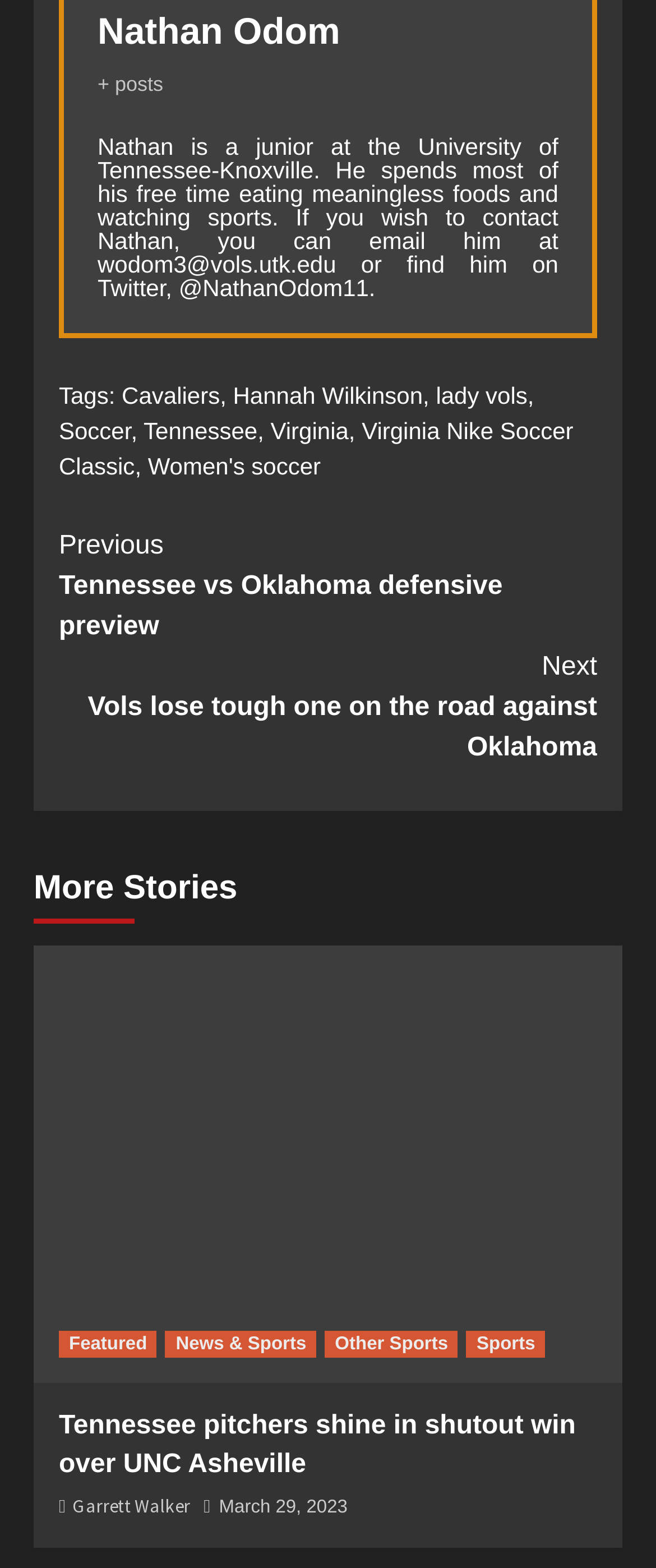Please identify the bounding box coordinates of the region to click in order to complete the task: "View more stories". The coordinates must be four float numbers between 0 and 1, specified as [left, top, right, bottom].

[0.051, 0.55, 0.362, 0.589]